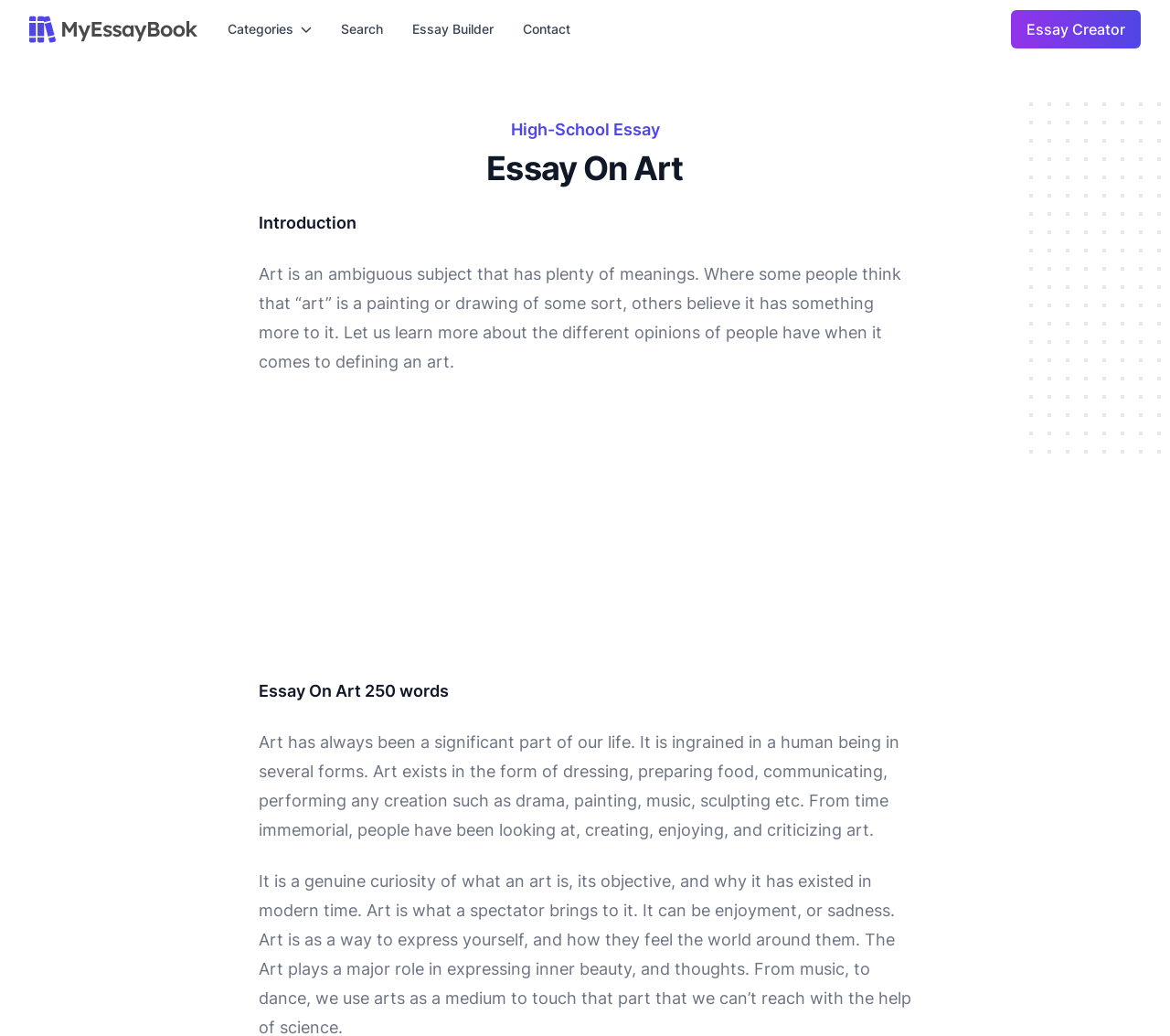What is the purpose of the 'Categories' button?
Provide a one-word or short-phrase answer based on the image.

To expand categories